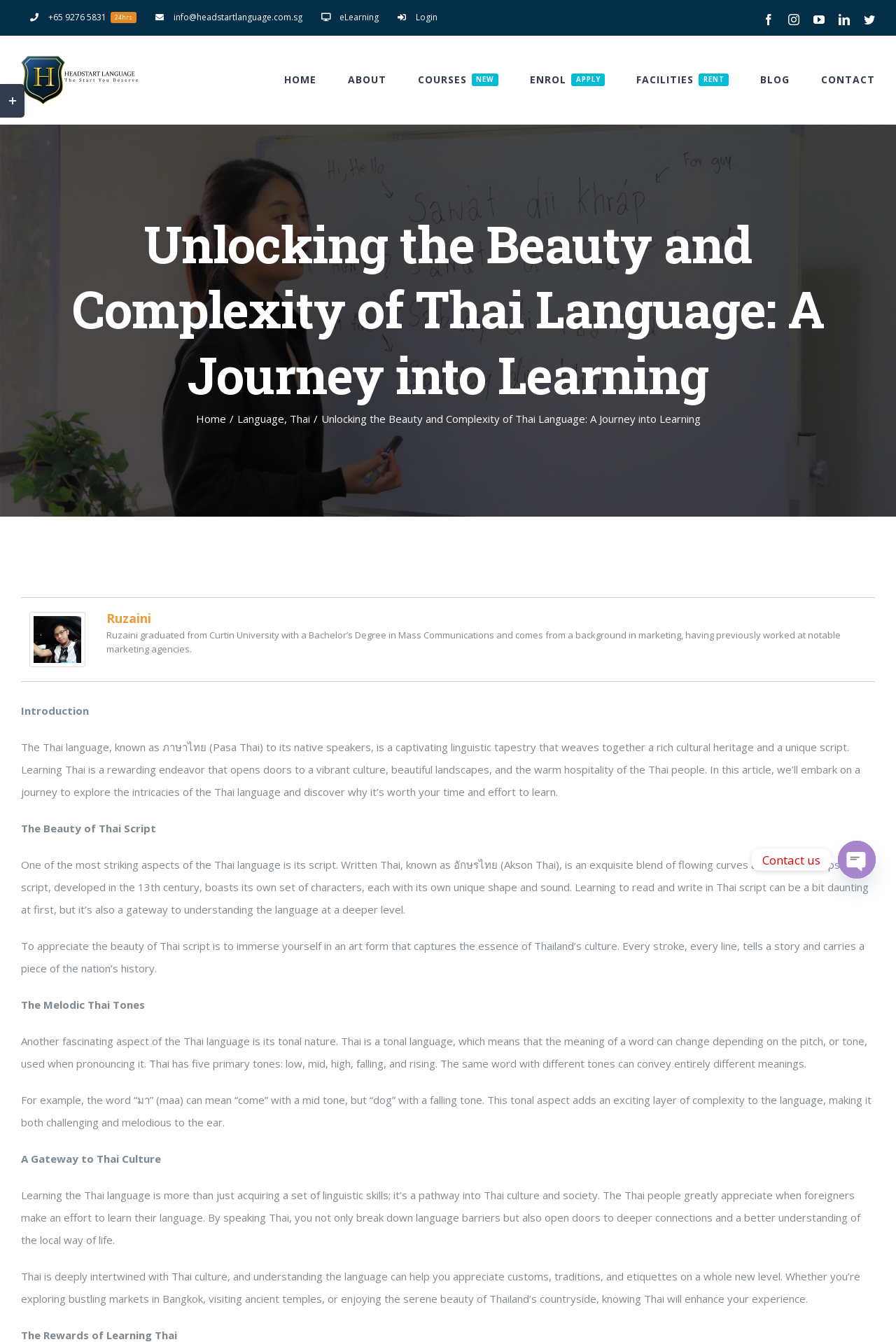Can you find the bounding box coordinates for the element to click on to achieve the instruction: "View Mass Times"?

None